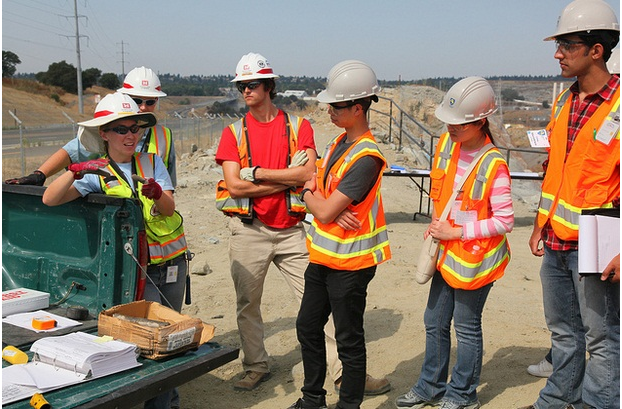Refer to the image and provide an in-depth answer to the question: 
What is the likely profession of the individuals in the image?

The individuals in the image are likely civil engineers or construction professionals due to the setting of the construction site, the documents spread out on the truck bed, and their attire, which suggests a hands-on approach to training or project management.